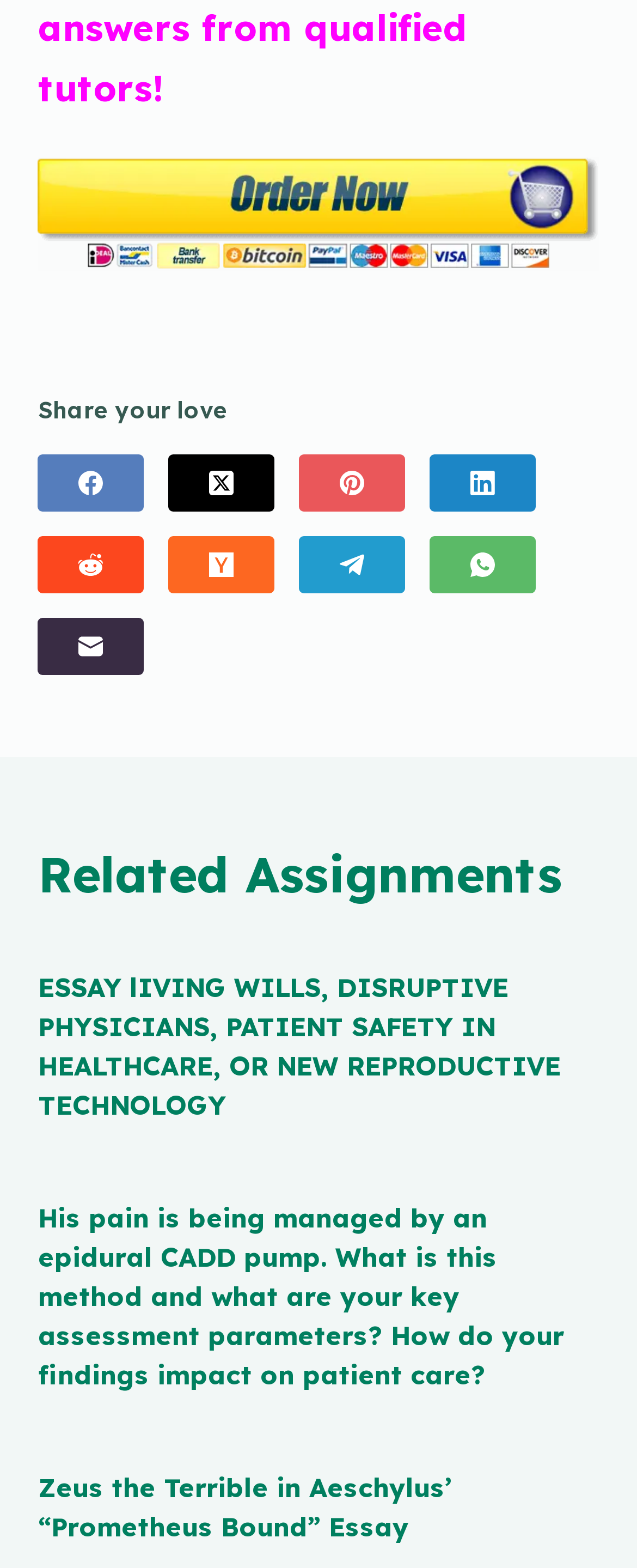How many articles are listed on the webpage?
Using the information from the image, give a concise answer in one word or a short phrase.

3